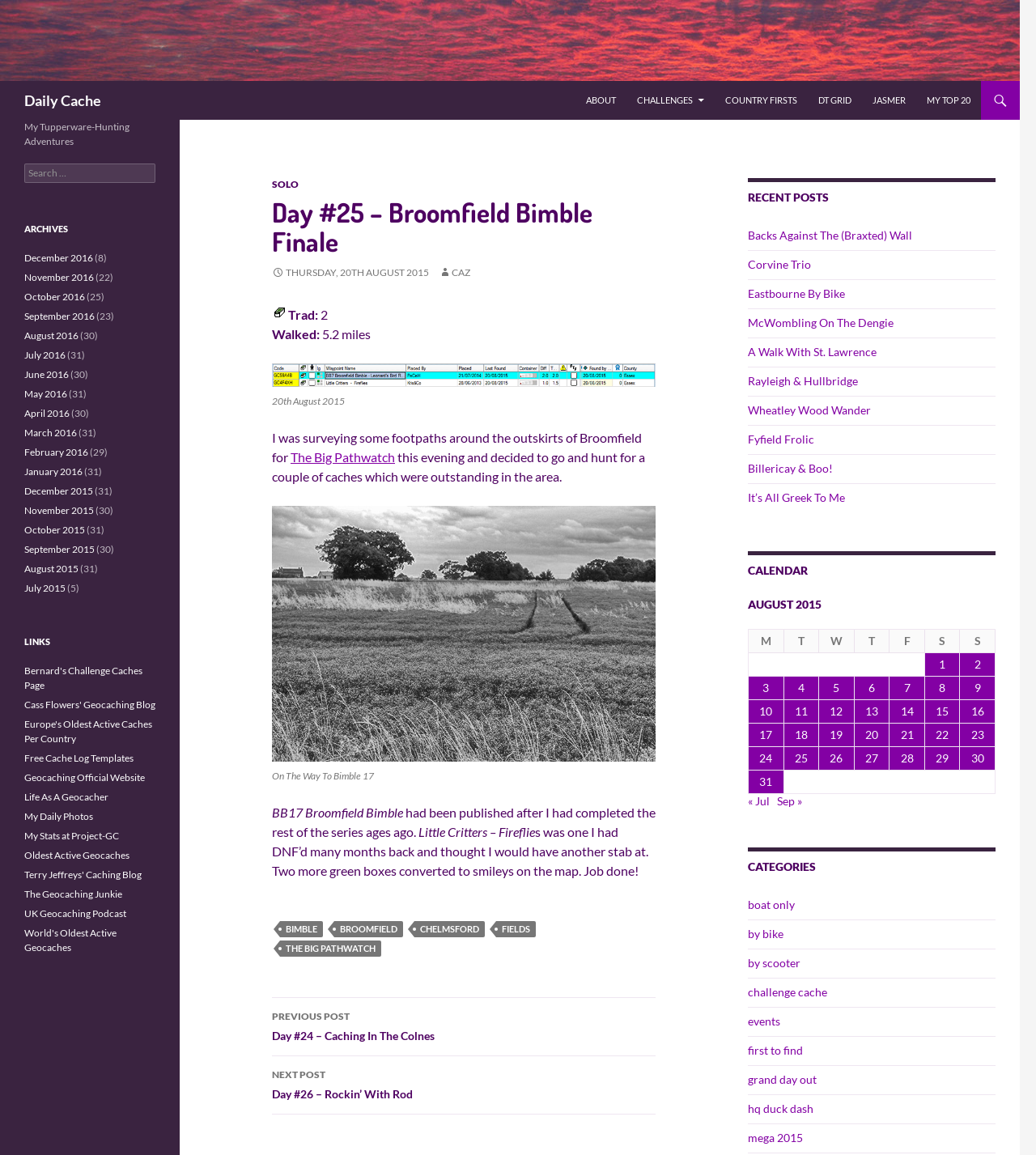Elaborate on the information and visuals displayed on the webpage.

This webpage is a blog post titled "Day #25 – Broomfield Bimble Finale" on the "Daily Cache" website. At the top, there is a header section with a logo and a navigation menu. The logo is an image with the text "Daily Cache" next to it. The navigation menu consists of links to "ABOUT", "CHALLENGES", "COUNTRY FIRSTS", "DT GRID", "JASMER", "MY TOP 20", and "SKIP TO CONTENT".

Below the header section, there is a main content area that takes up most of the page. The post title "Day #25 – Broomfield Bimble Finale" is displayed prominently at the top of this section. The post content is divided into several sections, including a header section with links to "SOLO" and a date "THURSDAY, 20TH AUGUST 2015". There are also several paragraphs of text describing the author's experience caching in Broomfield.

The post includes two images, one with the caption "20th August 2015" and another with the caption "On The Way To Bimble 17". There are also several links to other related posts and a section with recent posts listed.

On the right-hand side of the page, there is a sidebar with several sections. The top section displays a list of recent posts, with links to each post. Below that, there is a calendar section for August 2015, with links to posts published on each day of the month.

At the bottom of the page, there is a footer section with links to "BIMBLE", "BROOMFIELD", "CHELMSFORD", "FIELDS", and "THE BIG PATHWATCH". There are also links to the previous and next posts in the series.